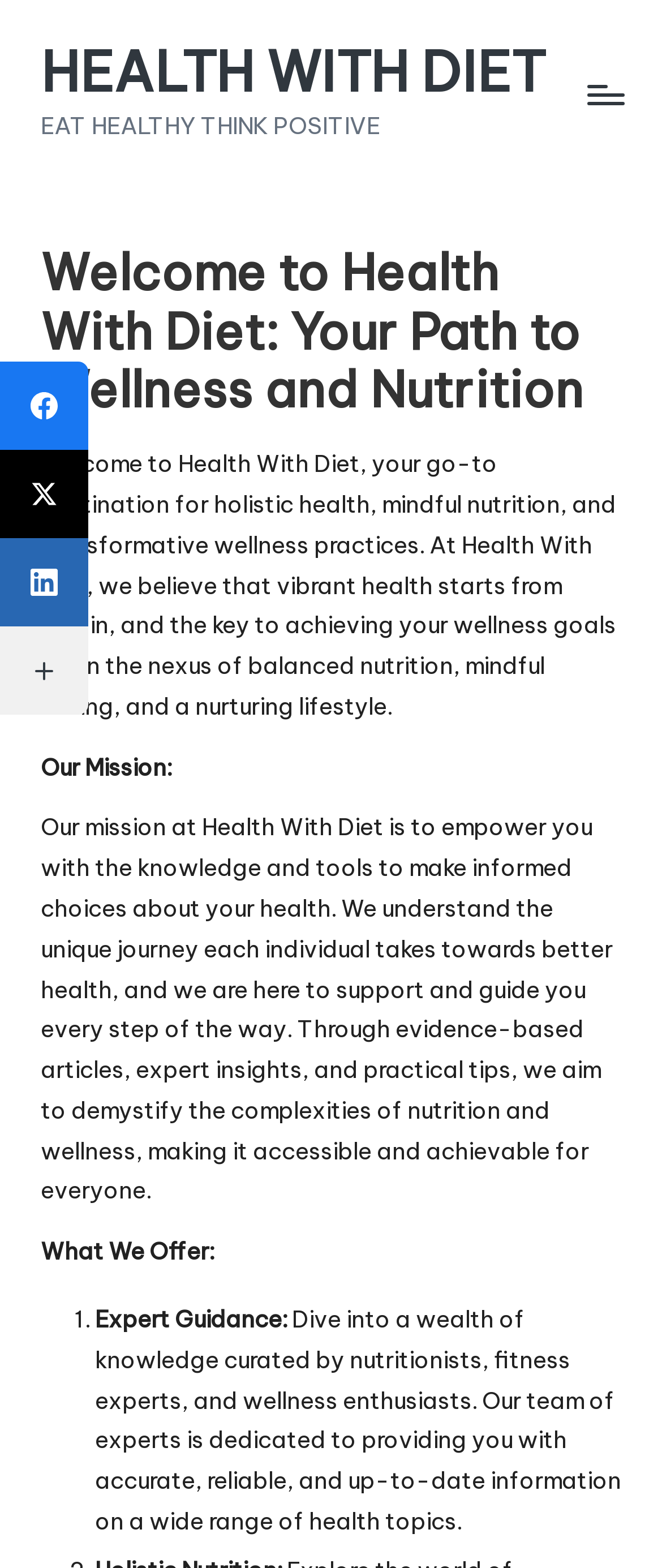Provide your answer in one word or a succinct phrase for the question: 
How many social media links are available?

4